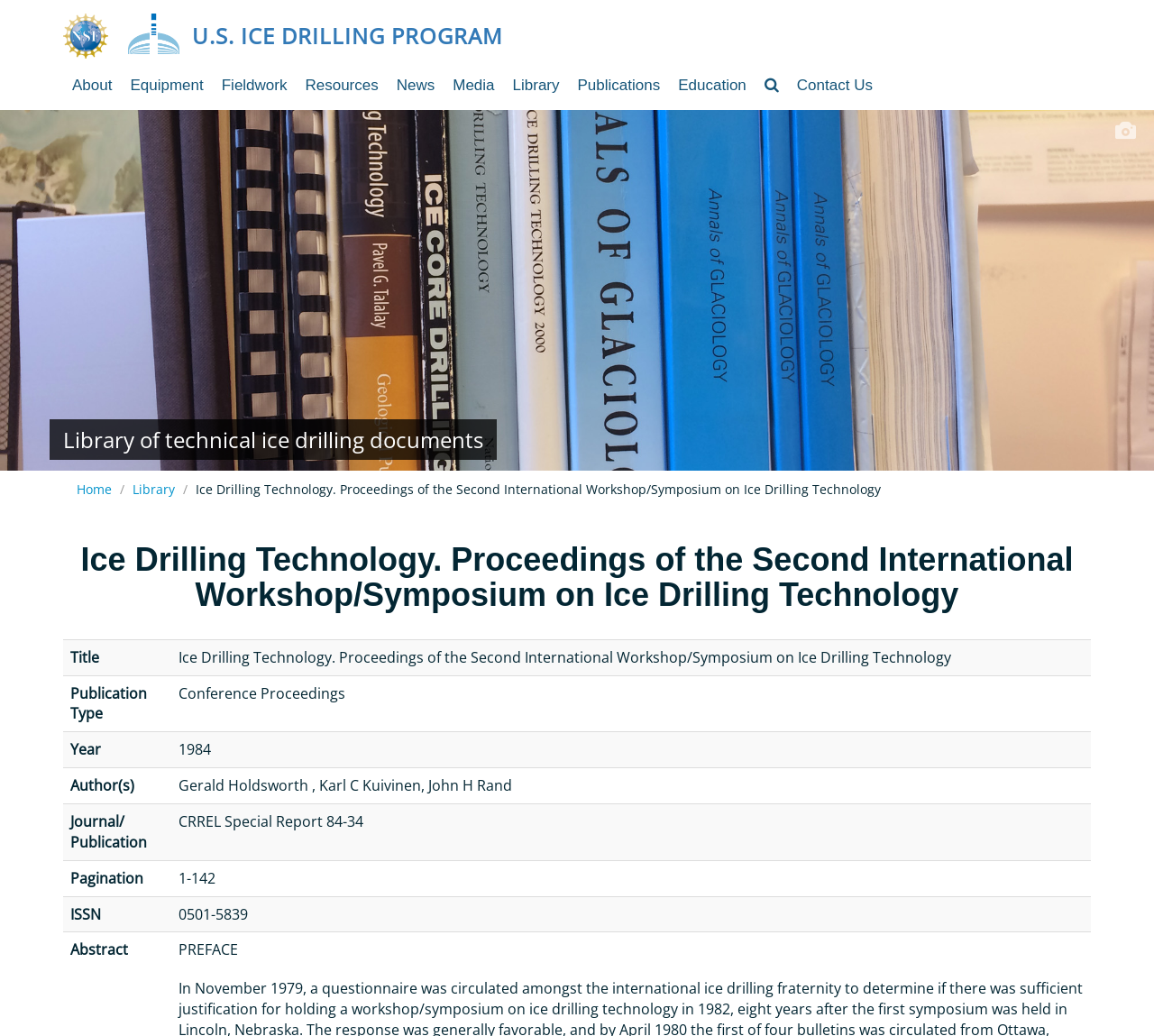Please find and provide the title of the webpage.

Ice Drilling Technology. Proceedings of the Second International Workshop/Symposium on Ice Drilling Technology